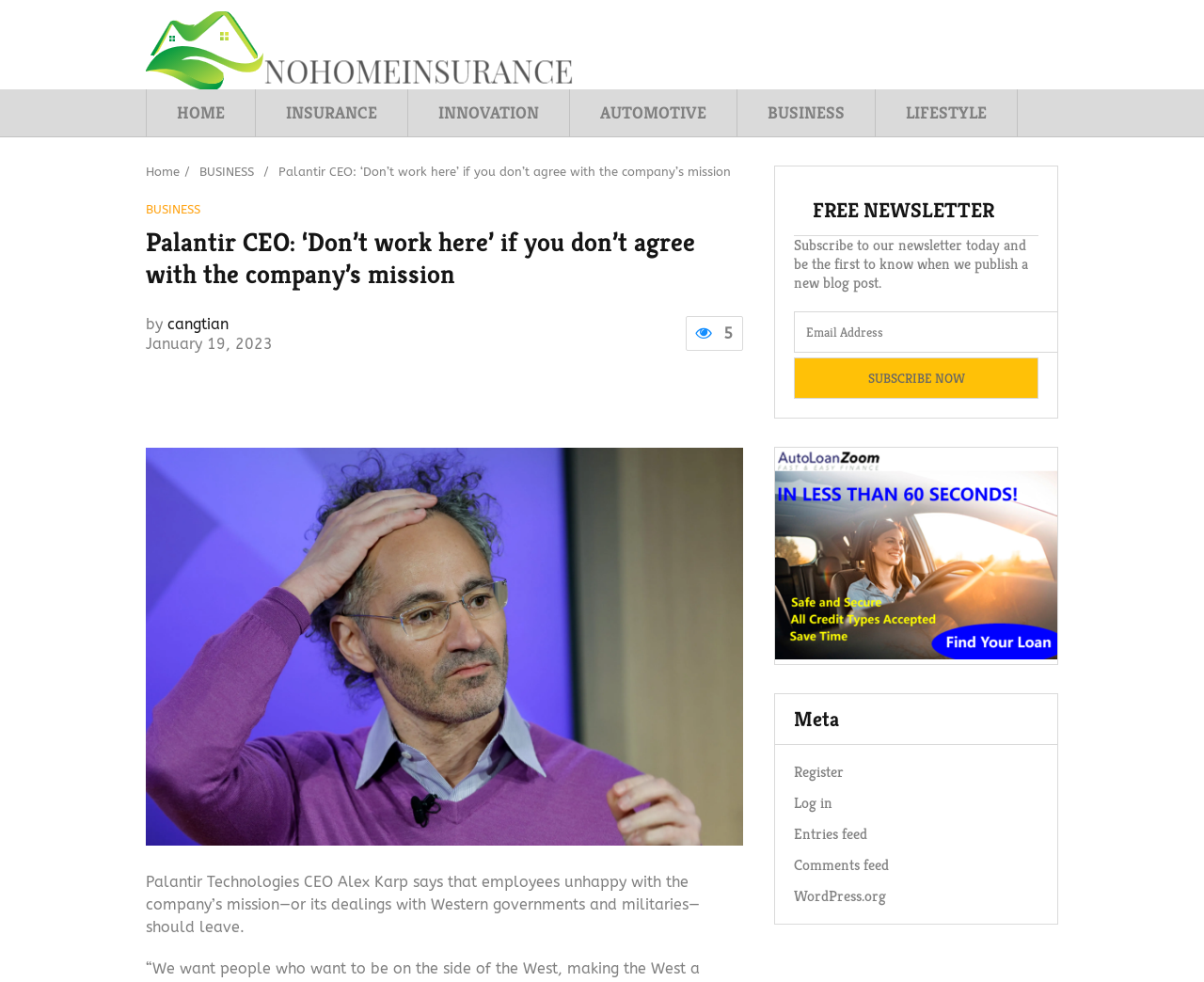Please find the bounding box coordinates of the section that needs to be clicked to achieve this instruction: "Click on HOME".

[0.121, 0.091, 0.212, 0.139]